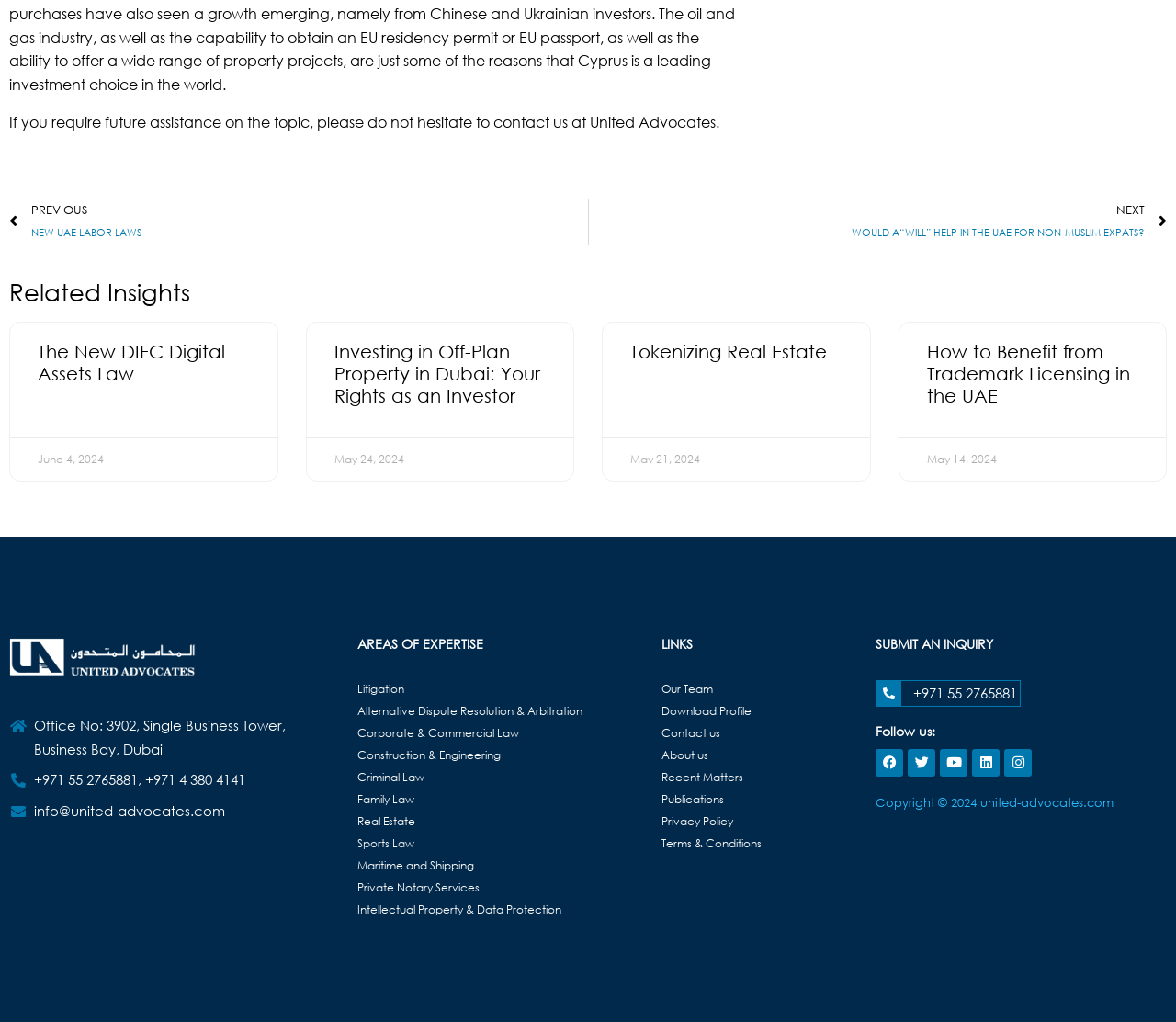What is the topic of the first related insight?
Using the image, give a concise answer in the form of a single word or short phrase.

The New DIFC Digital Assets Law